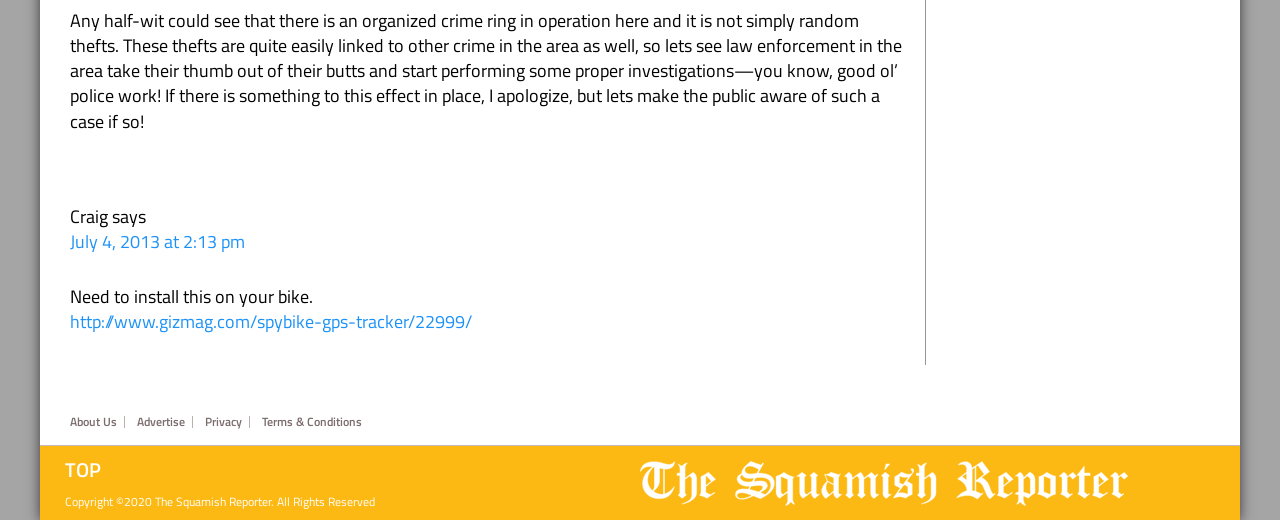What is the purpose of the link provided in the comment?
Look at the image and respond to the question as thoroughly as possible.

The purpose of the link can be inferred by looking at the context of the comment, where a user mentions 'Need to install this on your bike' and provides a link to a GPS tracker for bikes, suggesting that the link is related to tracking and securing bikes.